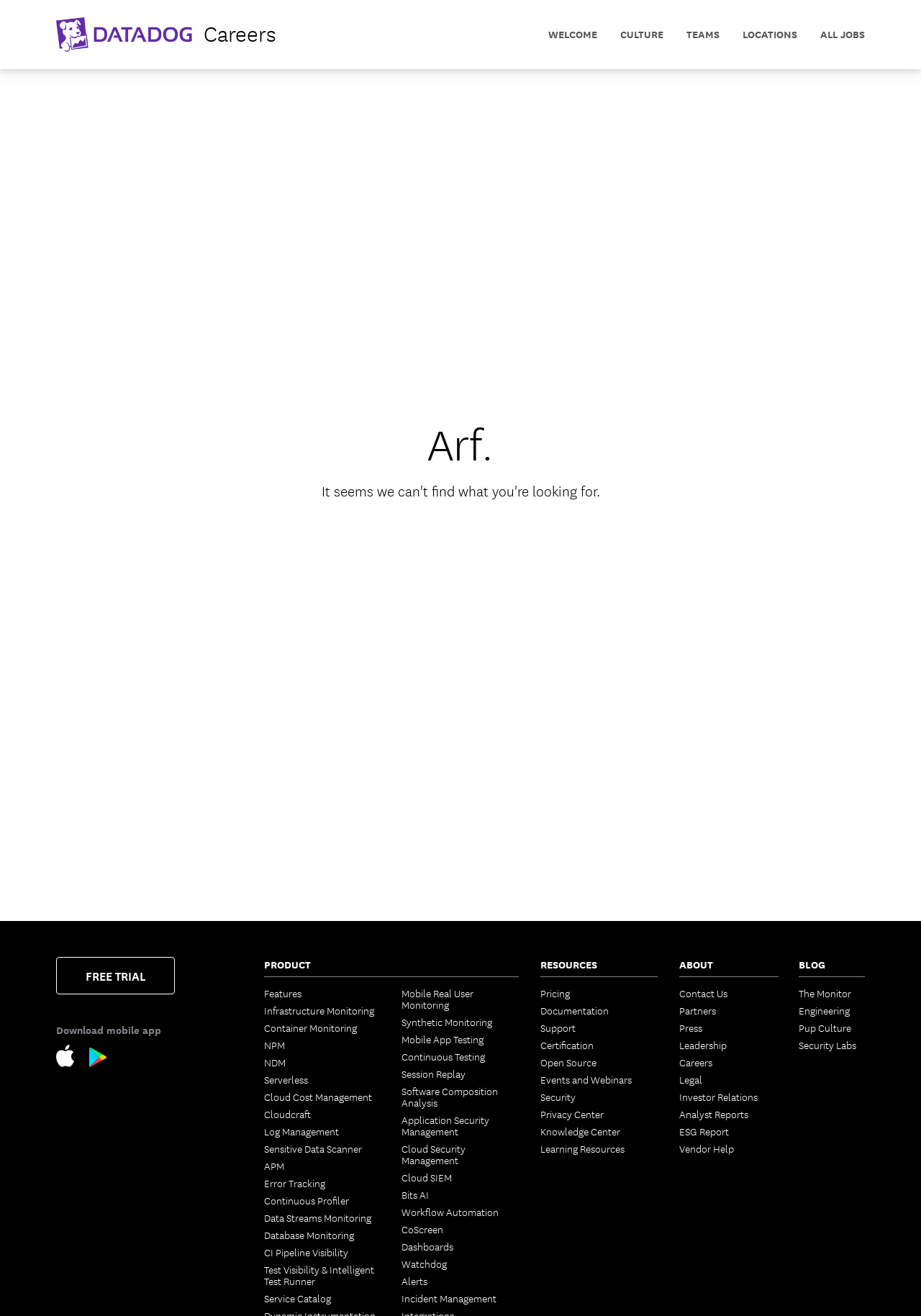Locate the bounding box coordinates of the element I should click to achieve the following instruction: "Learn about Infrastructure Monitoring".

[0.286, 0.763, 0.406, 0.772]